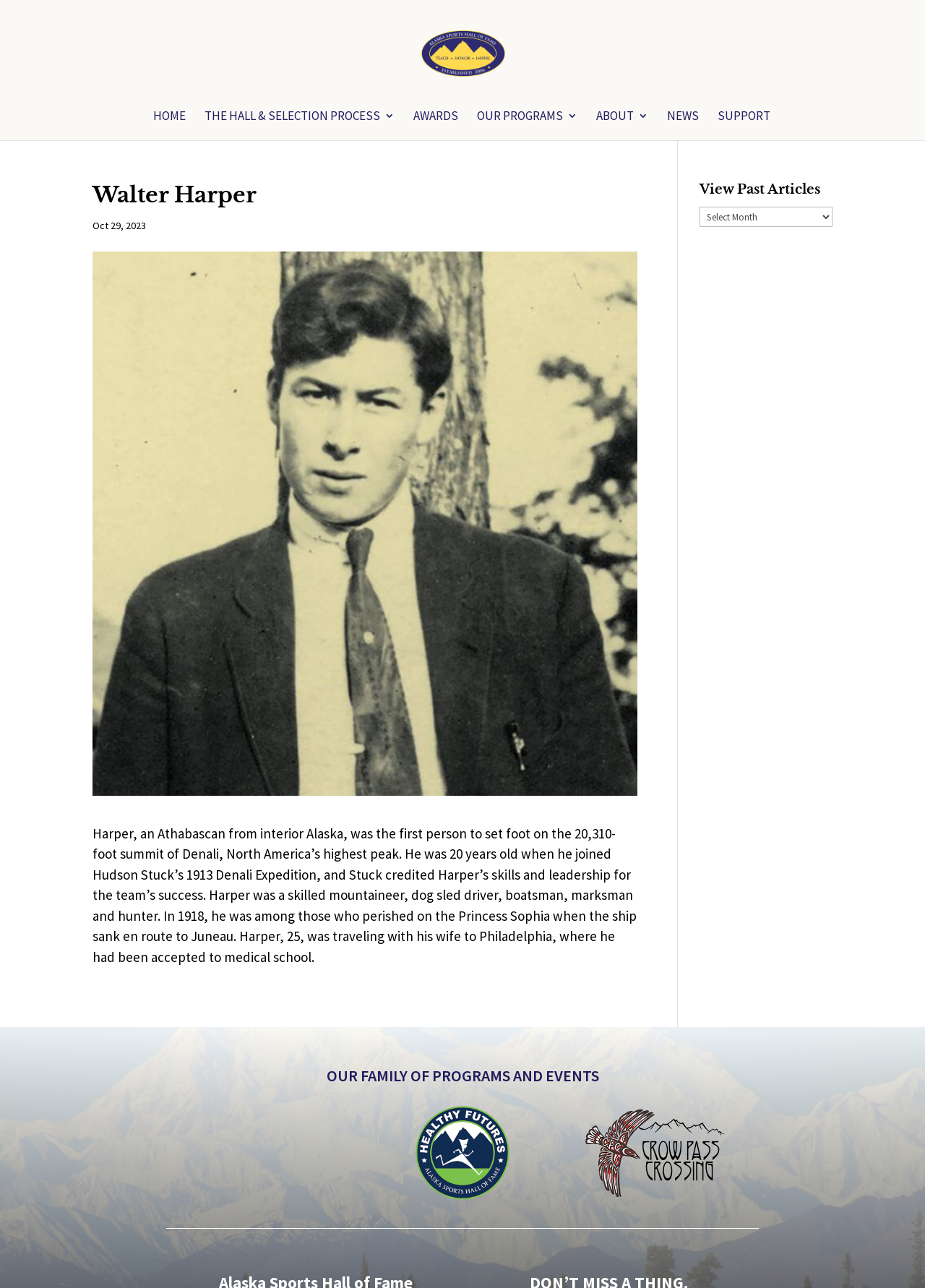Refer to the screenshot and answer the following question in detail:
How old was Walter Harper when he joined Hudson Stuck's 1913 Denali Expedition?

The webpage mentions that Walter Harper was 20 years old when he joined Hudson Stuck's 1913 Denali Expedition.